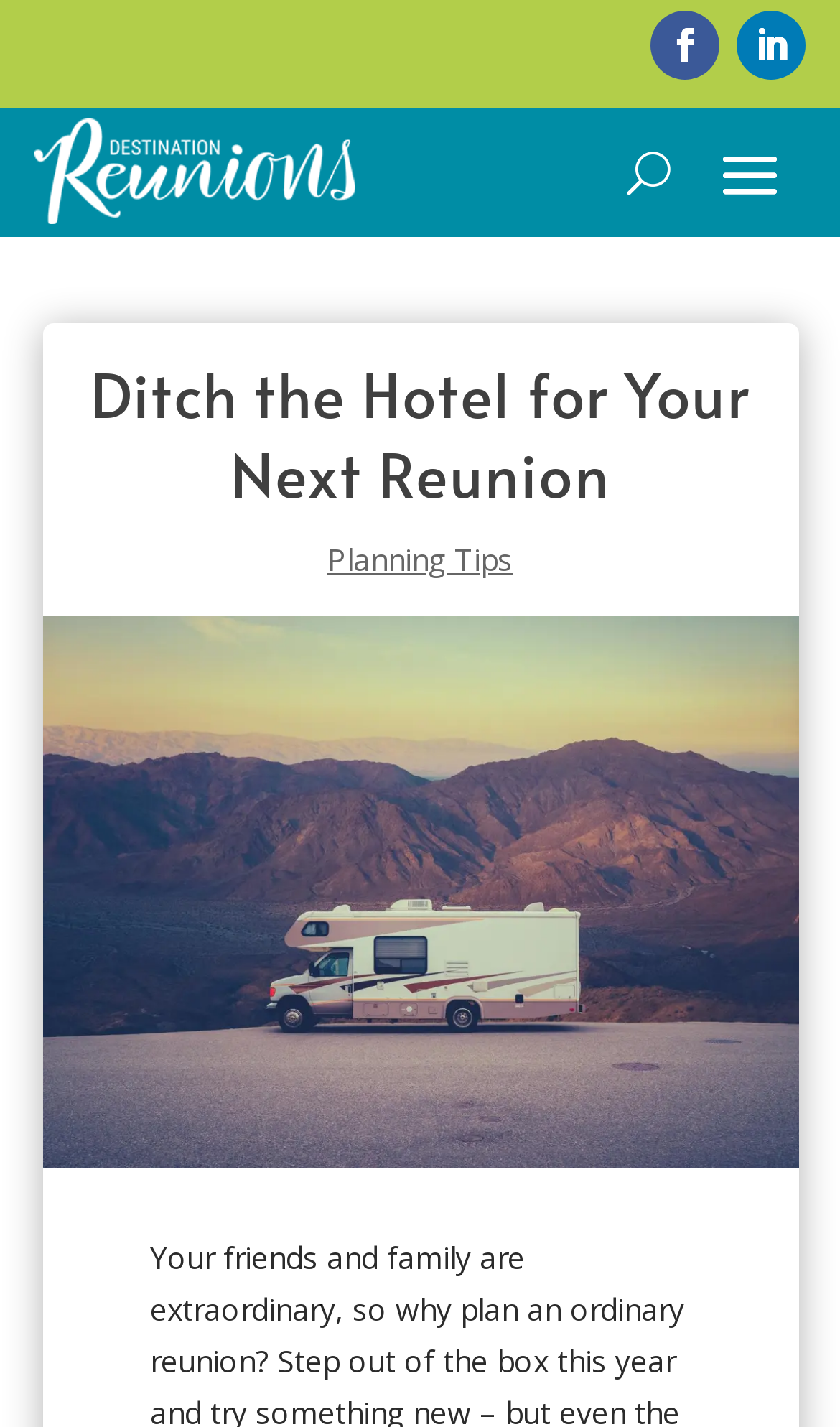Determine the bounding box coordinates for the UI element matching this description: "Planning Tips".

[0.39, 0.378, 0.61, 0.406]